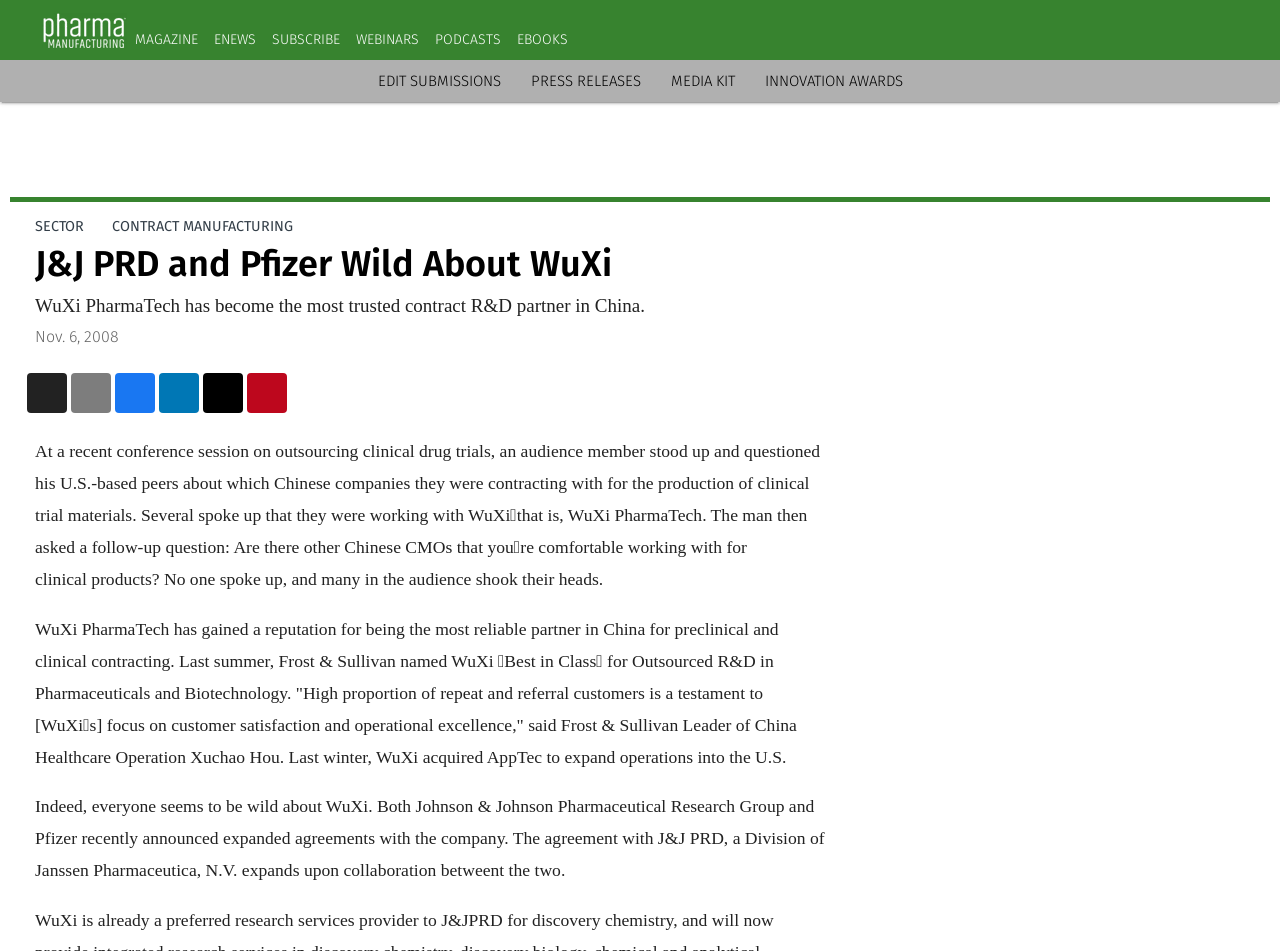Kindly determine the bounding box coordinates for the clickable area to achieve the given instruction: "Read MAGAZINE".

[0.105, 0.033, 0.155, 0.05]